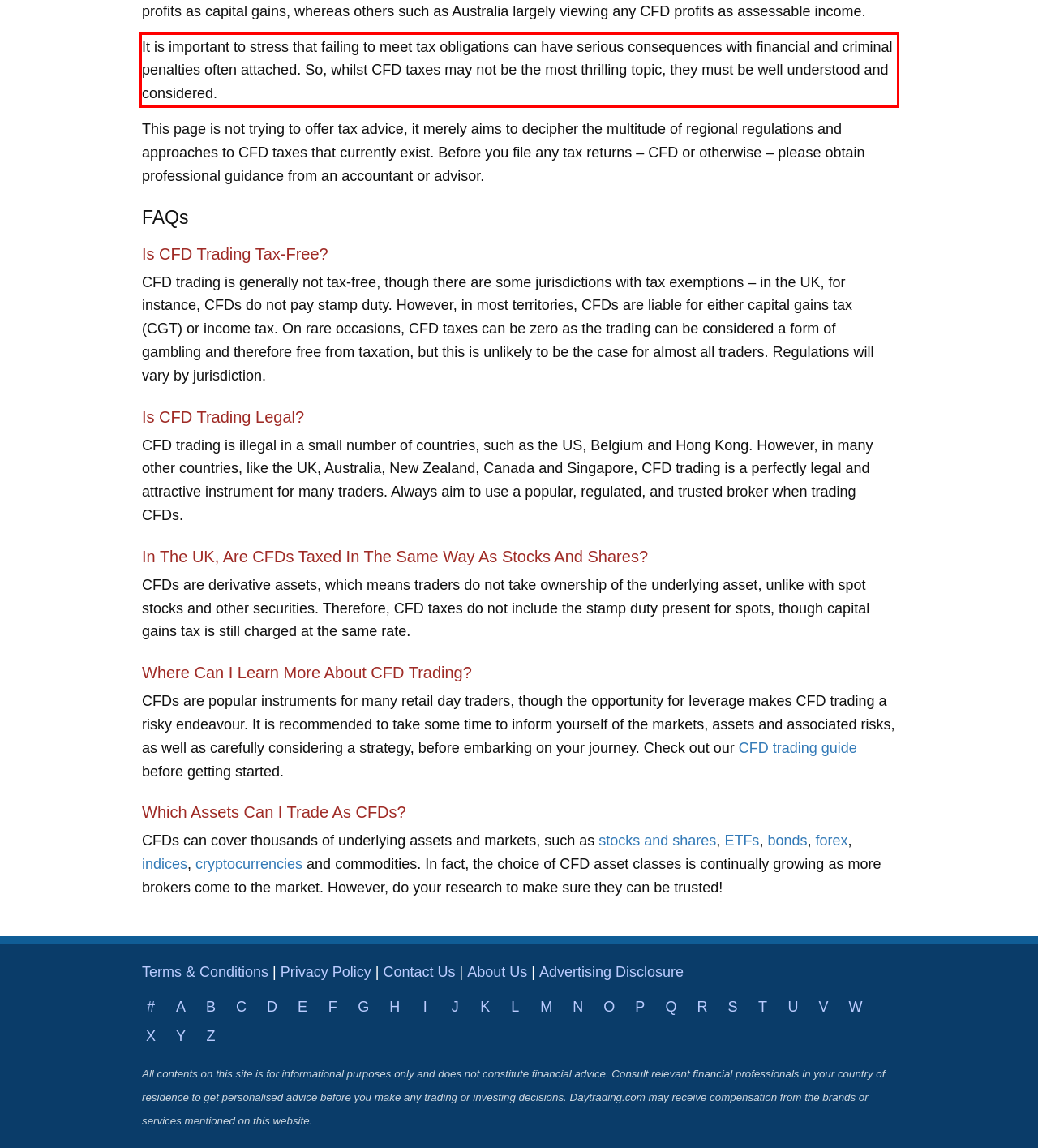There is a screenshot of a webpage with a red bounding box around a UI element. Please use OCR to extract the text within the red bounding box.

It is important to stress that failing to meet tax obligations can have serious consequences with financial and criminal penalties often attached. So, whilst CFD taxes may not be the most thrilling topic, they must be well understood and considered.